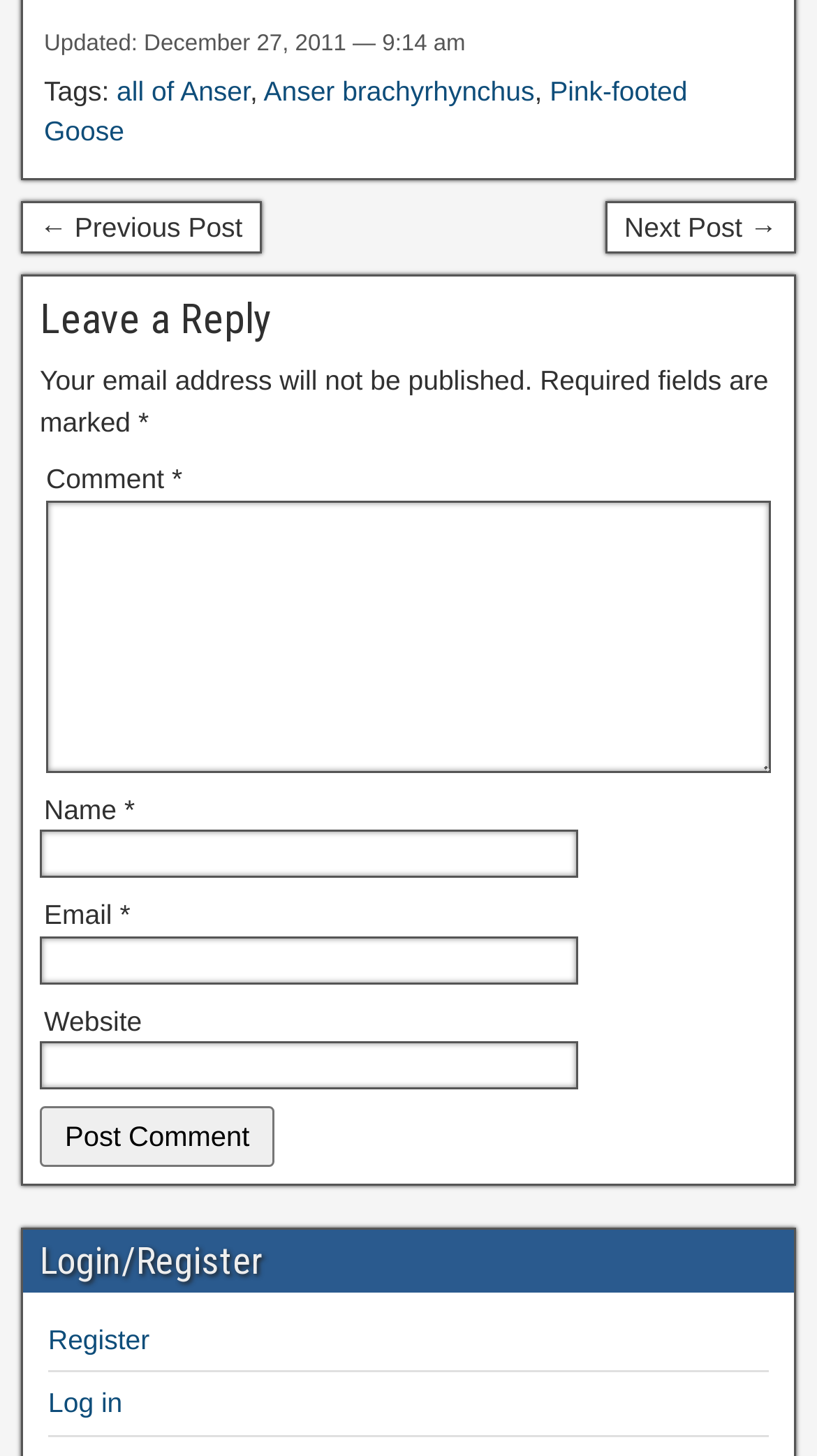Pinpoint the bounding box coordinates of the element to be clicked to execute the instruction: "Go to the next post".

[0.741, 0.138, 0.974, 0.175]